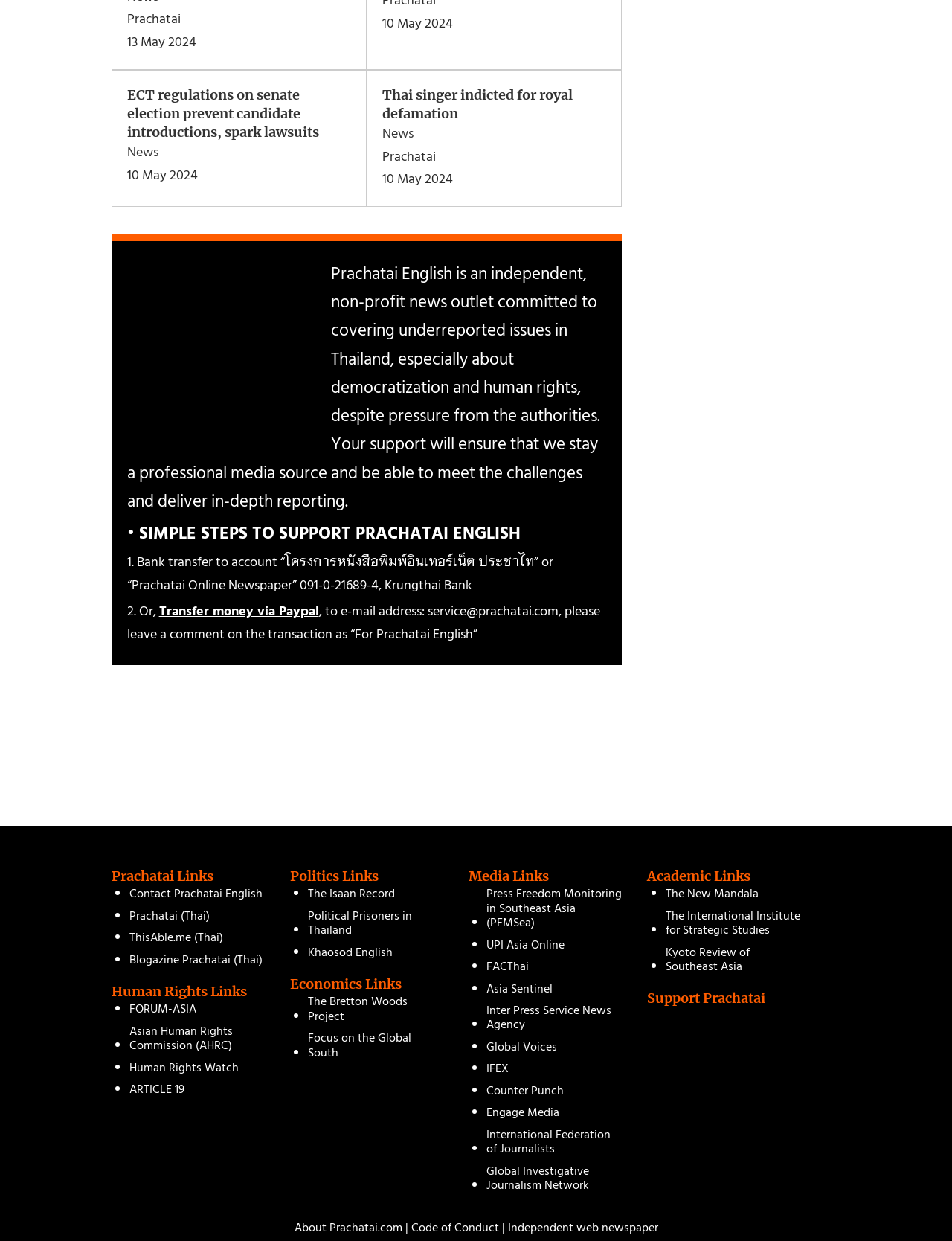What is the name of the news outlet?
Give a single word or phrase answer based on the content of the image.

Prachatai English